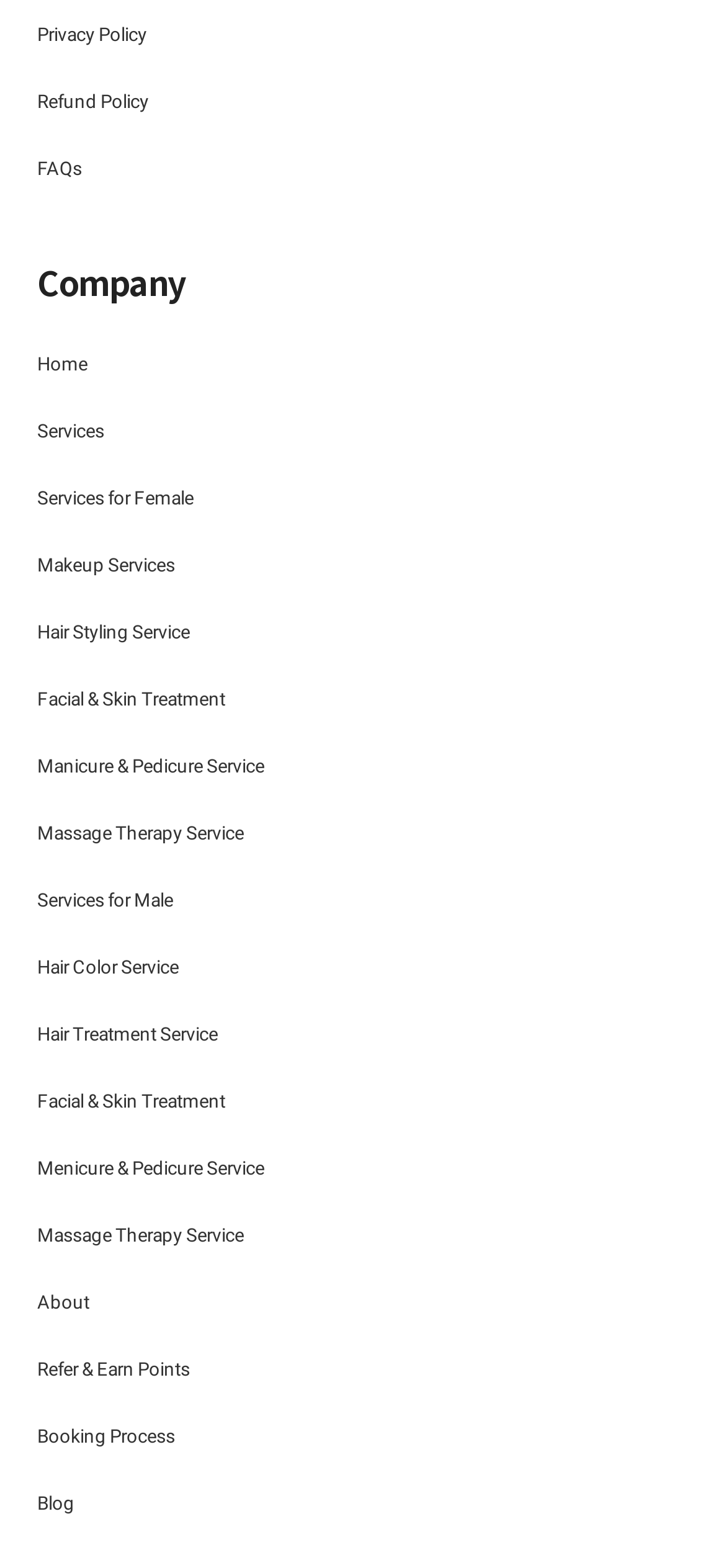Show me the bounding box coordinates of the clickable region to achieve the task as per the instruction: "Check the FAQs".

[0.051, 0.1, 0.113, 0.113]